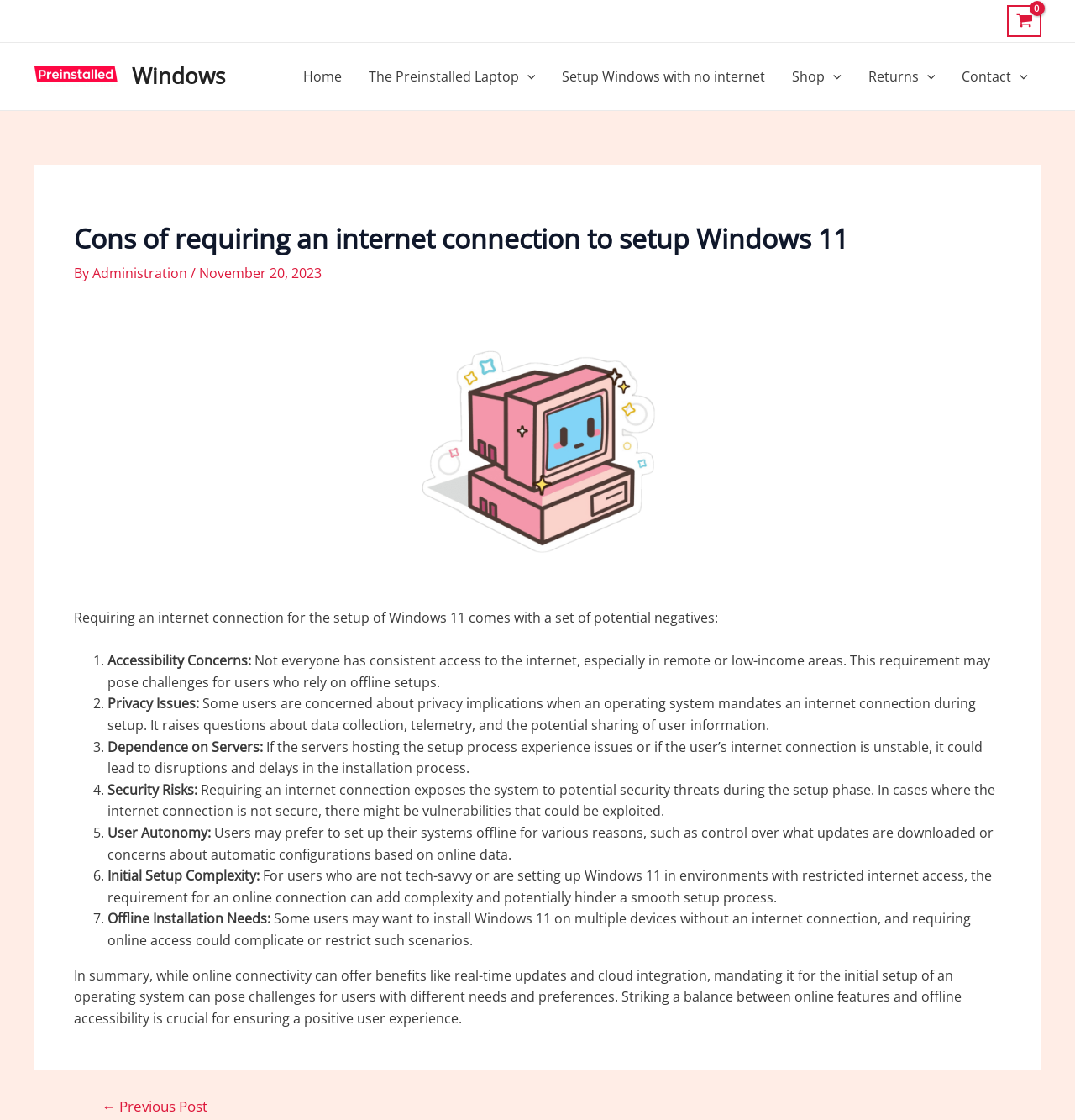Identify the bounding box of the UI element that matches this description: "← Previous Post".

[0.074, 0.981, 0.213, 0.994]